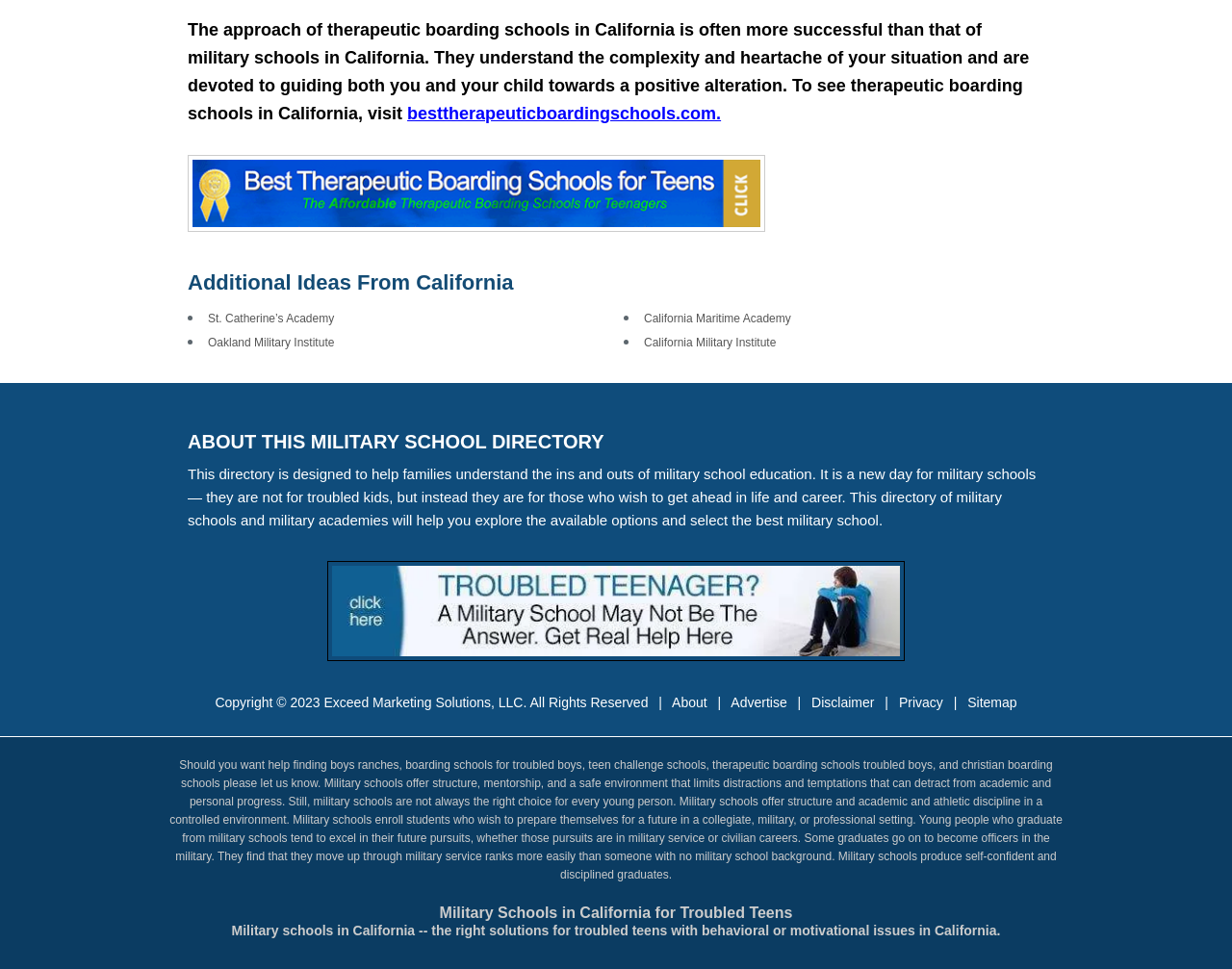Can you find the bounding box coordinates for the element that needs to be clicked to execute this instruction: "Explore California Maritime Academy"? The coordinates should be given as four float numbers between 0 and 1, i.e., [left, top, right, bottom].

[0.523, 0.321, 0.642, 0.335]